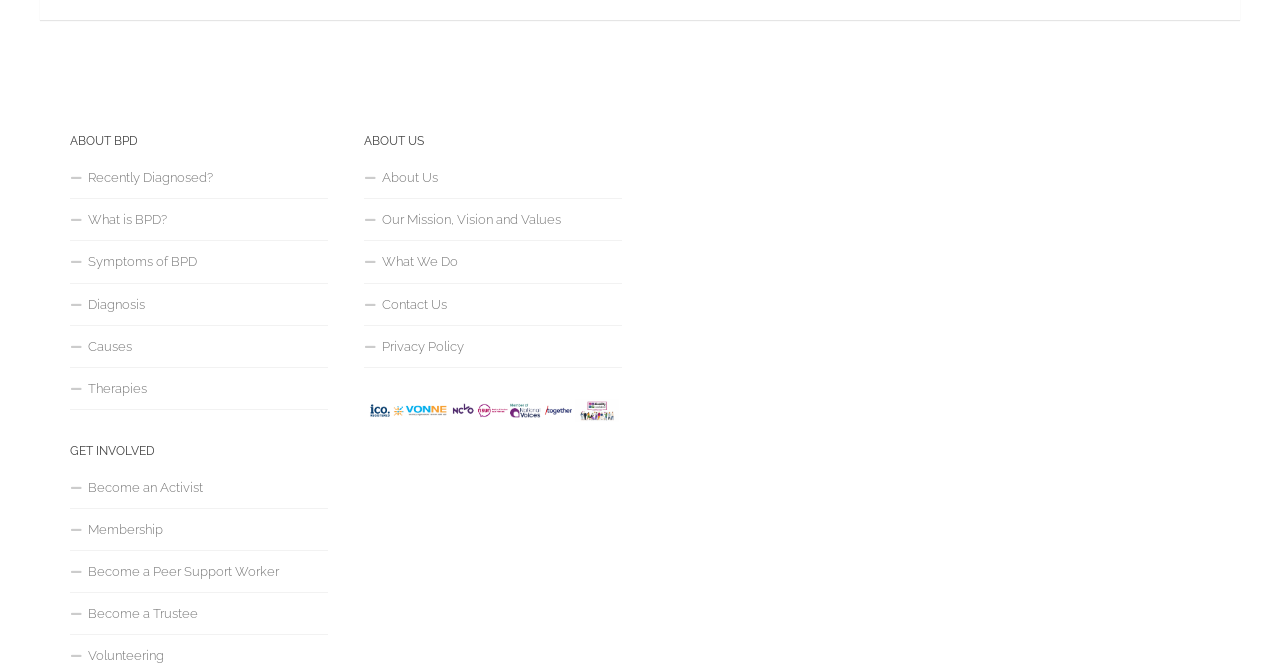Please identify the bounding box coordinates of the clickable area that will fulfill the following instruction: "Explore symptoms of BPD". The coordinates should be in the format of four float numbers between 0 and 1, i.e., [left, top, right, bottom].

[0.055, 0.363, 0.256, 0.426]